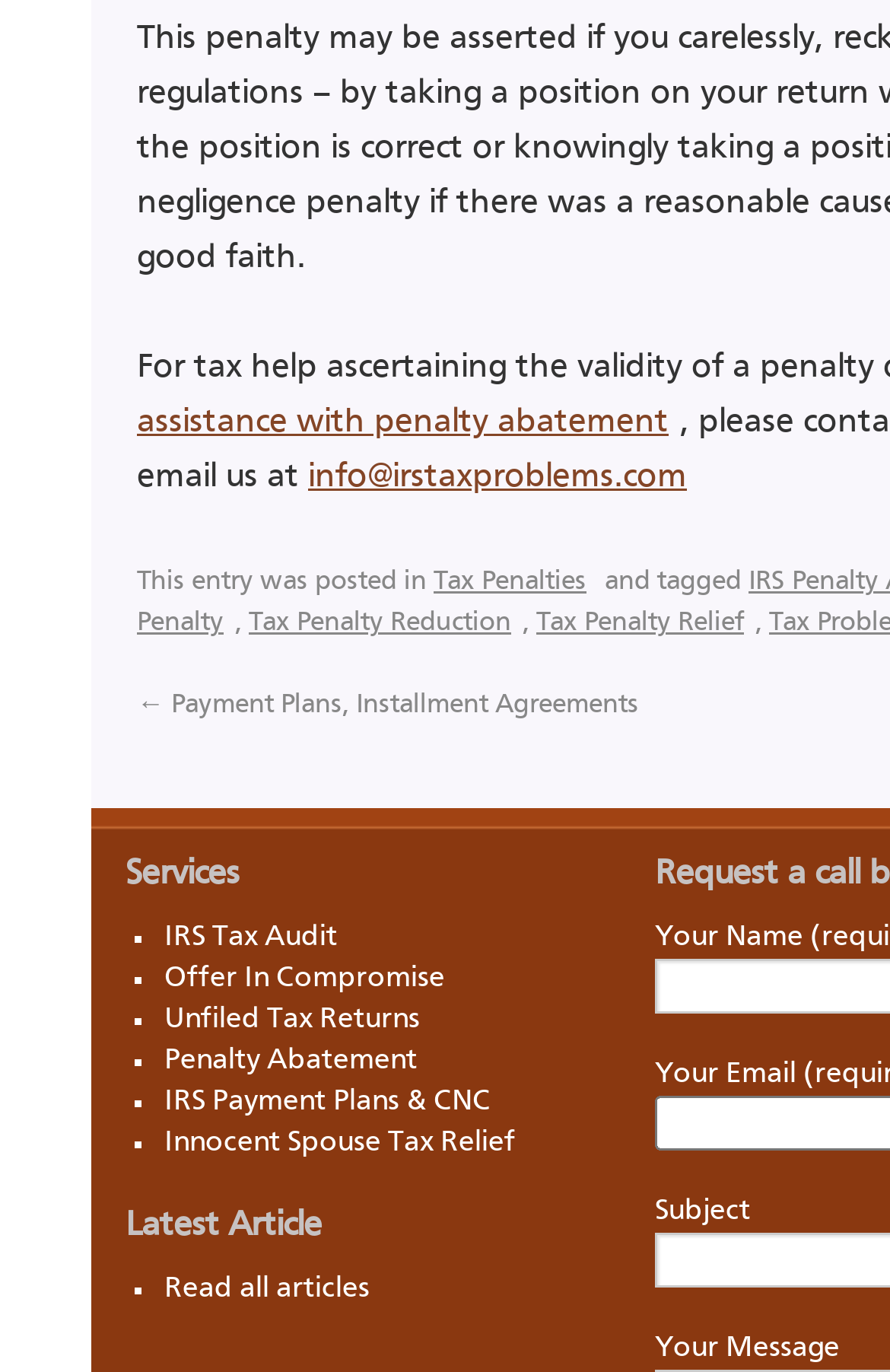What is the purpose of the form at the bottom?
Please look at the screenshot and answer in one word or a short phrase.

To send a message